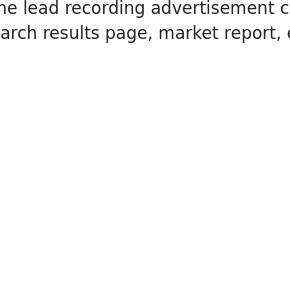Please provide a detailed answer to the question below based on the screenshot: 
What is emphasized in the accompanying text?

According to the caption, the accompanying text emphasizes the importance of building your own list of exclusive realty leads, highlighting the significance of having control over leads for success in the real estate business.